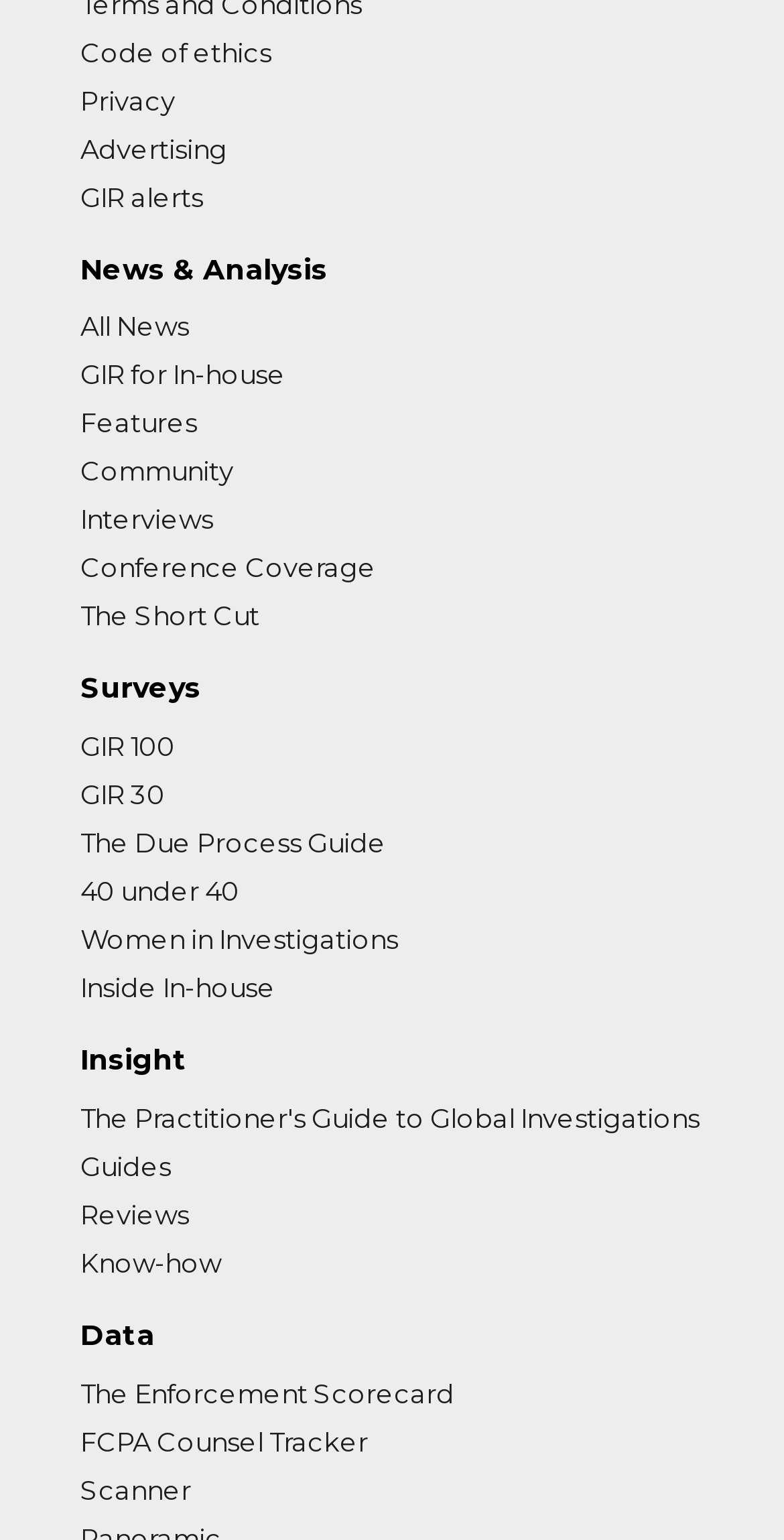Please identify the bounding box coordinates of the region to click in order to complete the task: "Access The Practitioner's Guide to Global Investigations". The coordinates must be four float numbers between 0 and 1, specified as [left, top, right, bottom].

[0.103, 0.715, 0.892, 0.736]